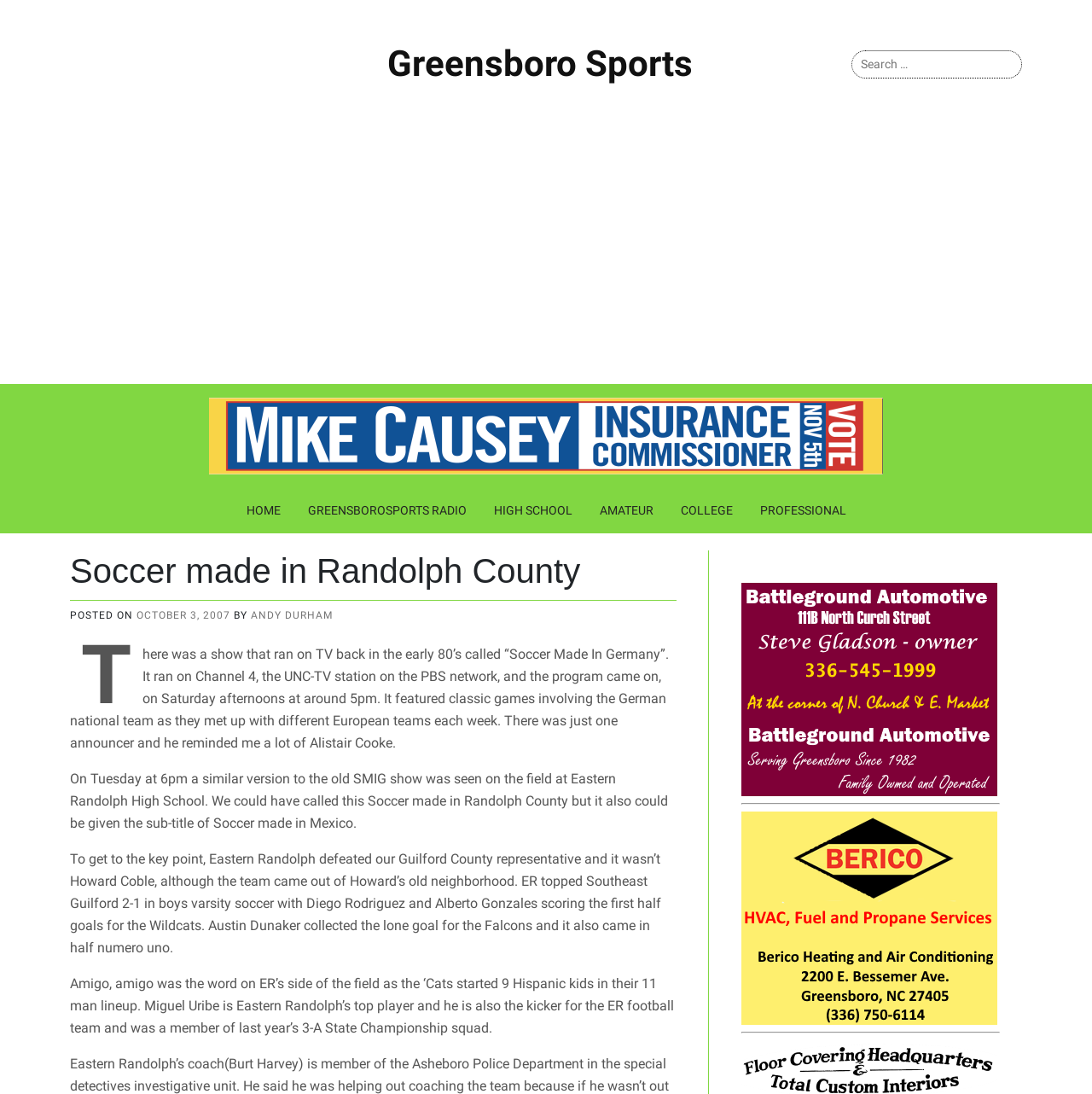Utilize the details in the image to give a detailed response to the question: What is the name of the high school mentioned in the article?

I found the answer by reading the article content, specifically the sentence 'On Tuesday at 6pm a similar version to the old SMIG show was seen on the field at Eastern Randolph High School.' which mentions the name of the high school.